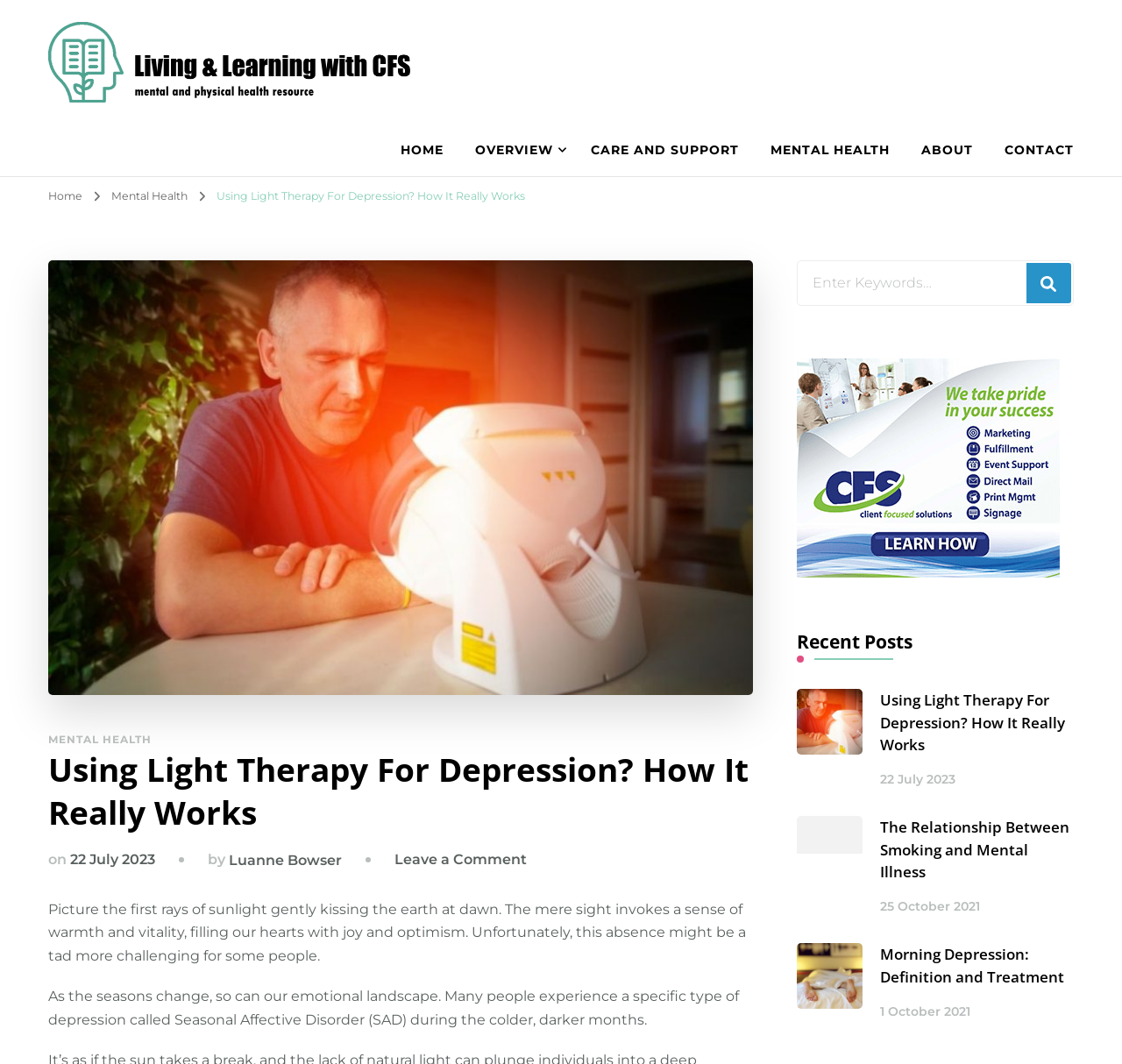Please respond in a single word or phrase: 
What is the date of the article?

22 July 2023